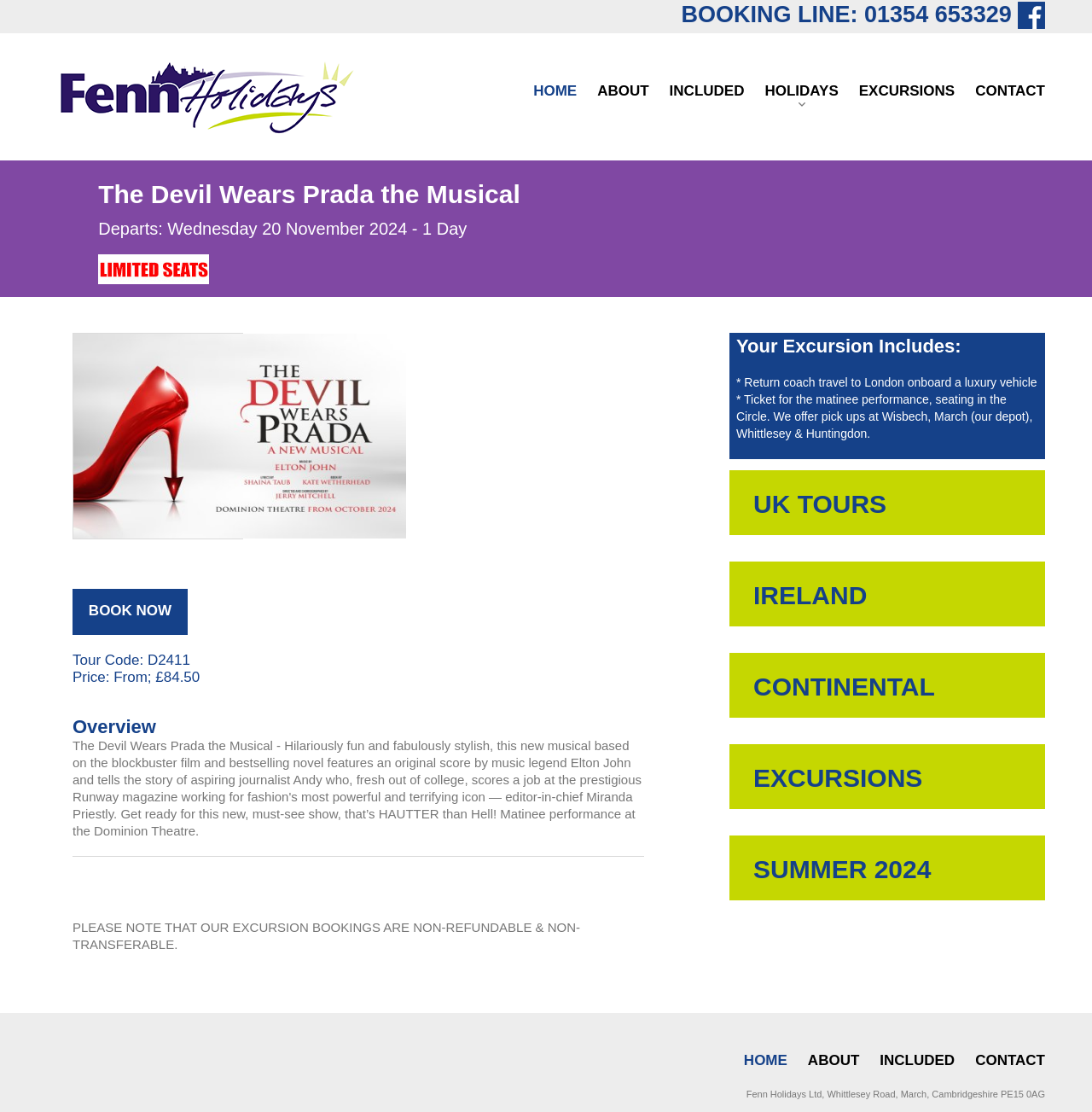Provide the bounding box coordinates for the UI element described in this sentence: "parent_node: BOOKING LINE: 01354 653329". The coordinates should be four float values between 0 and 1, i.e., [left, top, right, bottom].

[0.932, 0.007, 0.957, 0.018]